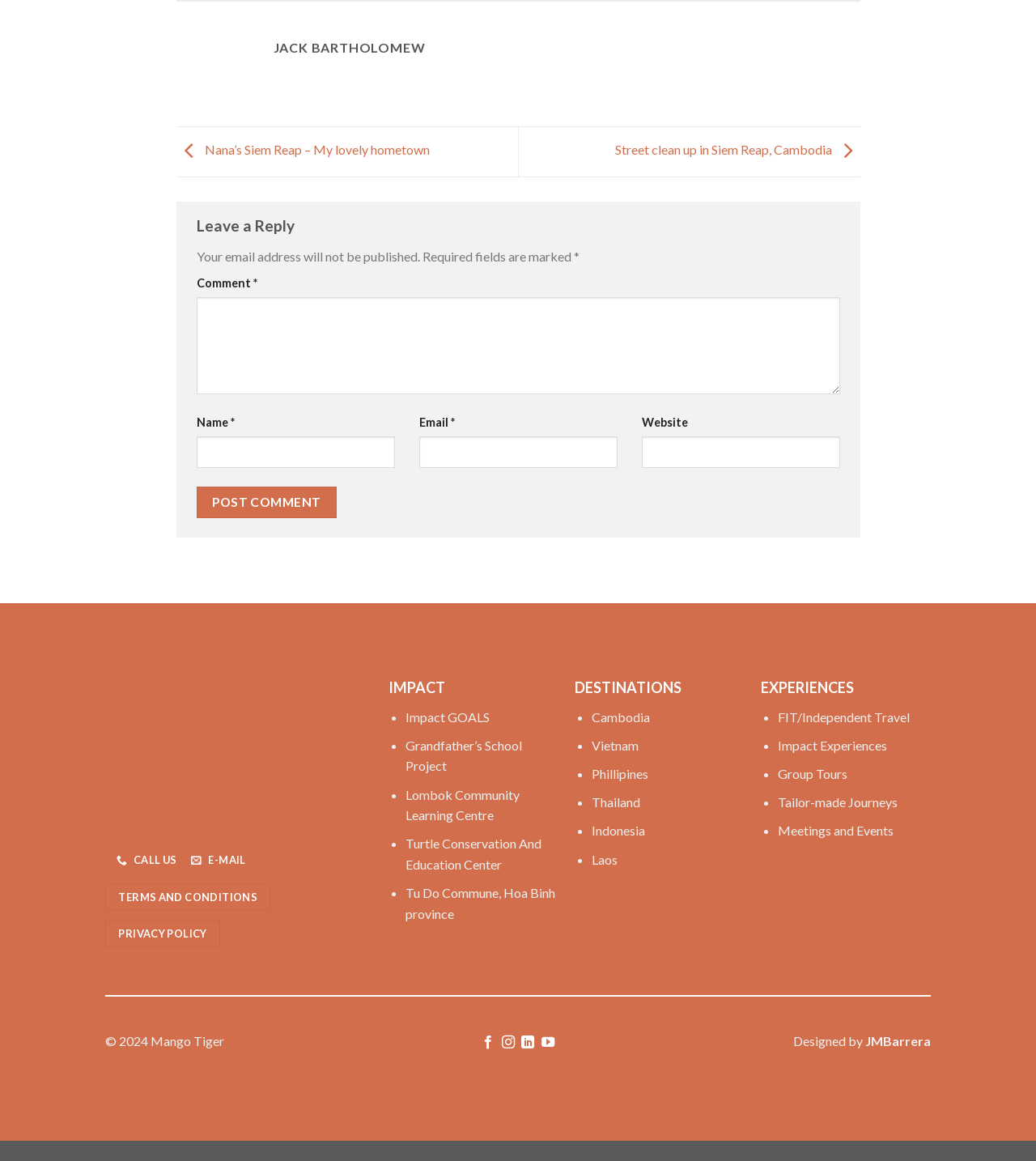Please pinpoint the bounding box coordinates for the region I should click to adhere to this instruction: "Enter your name in the 'Name' field".

[0.189, 0.376, 0.381, 0.403]